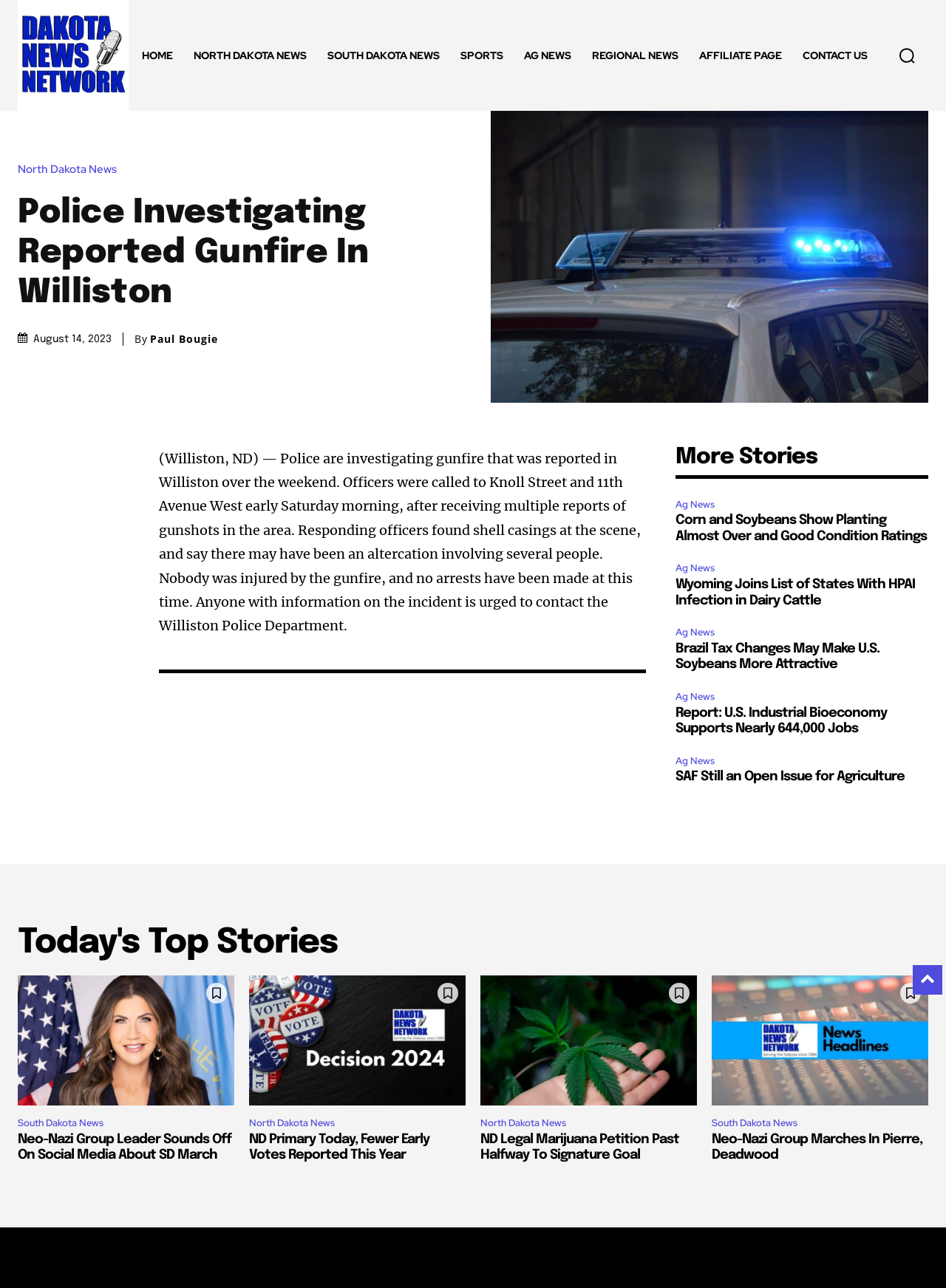Pinpoint the bounding box coordinates of the element you need to click to execute the following instruction: "Check the 'Ag News' section". The bounding box should be represented by four float numbers between 0 and 1, in the format [left, top, right, bottom].

[0.714, 0.385, 0.76, 0.398]